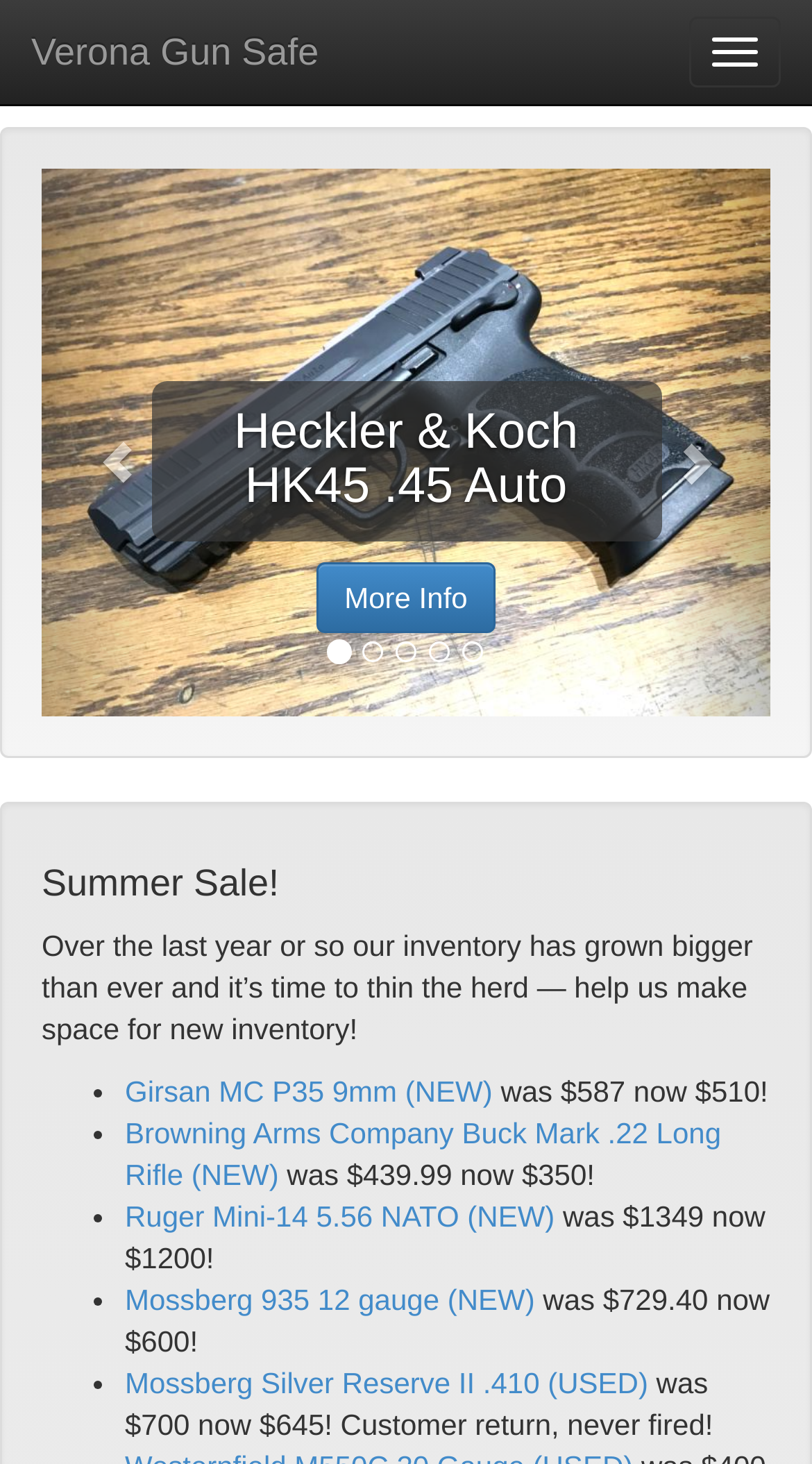Please identify the bounding box coordinates of the element that needs to be clicked to execute the following command: "Learn about Comparative Genomics Analysis". Provide the bounding box using four float numbers between 0 and 1, formatted as [left, top, right, bottom].

None